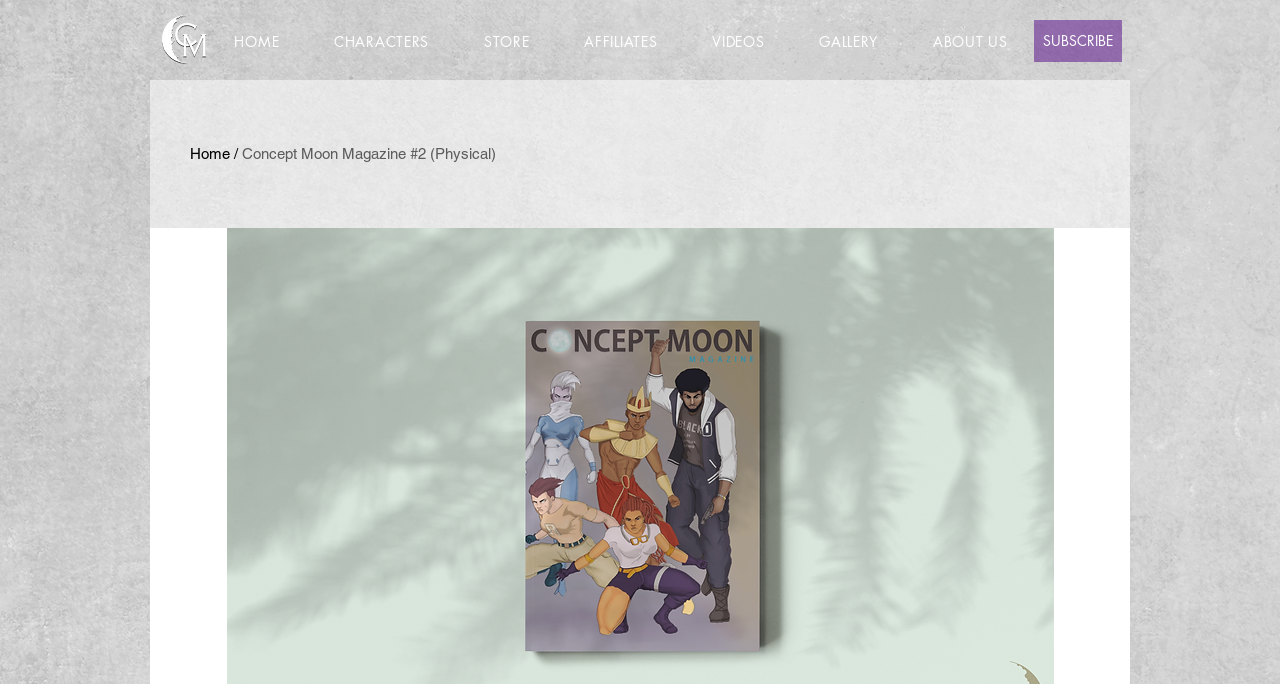Locate the bounding box coordinates of the clickable region necessary to complete the following instruction: "go to ABOUT US". Provide the coordinates in the format of four float numbers between 0 and 1, i.e., [left, top, right, bottom].

[0.711, 0.028, 0.806, 0.092]